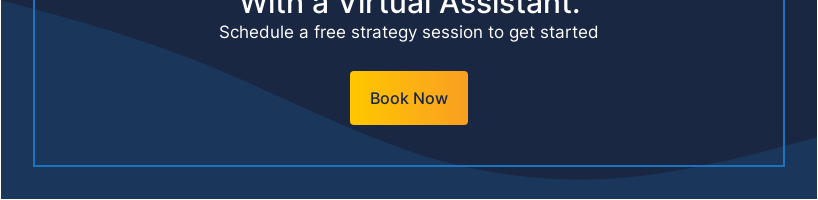What color is the 'Book Now' button?
Please describe in detail the information shown in the image to answer the question.

The caption specifically mentions that the 'Book Now' button stands out in a vibrant yellow, making it easy for viewers to take the next step in the process.